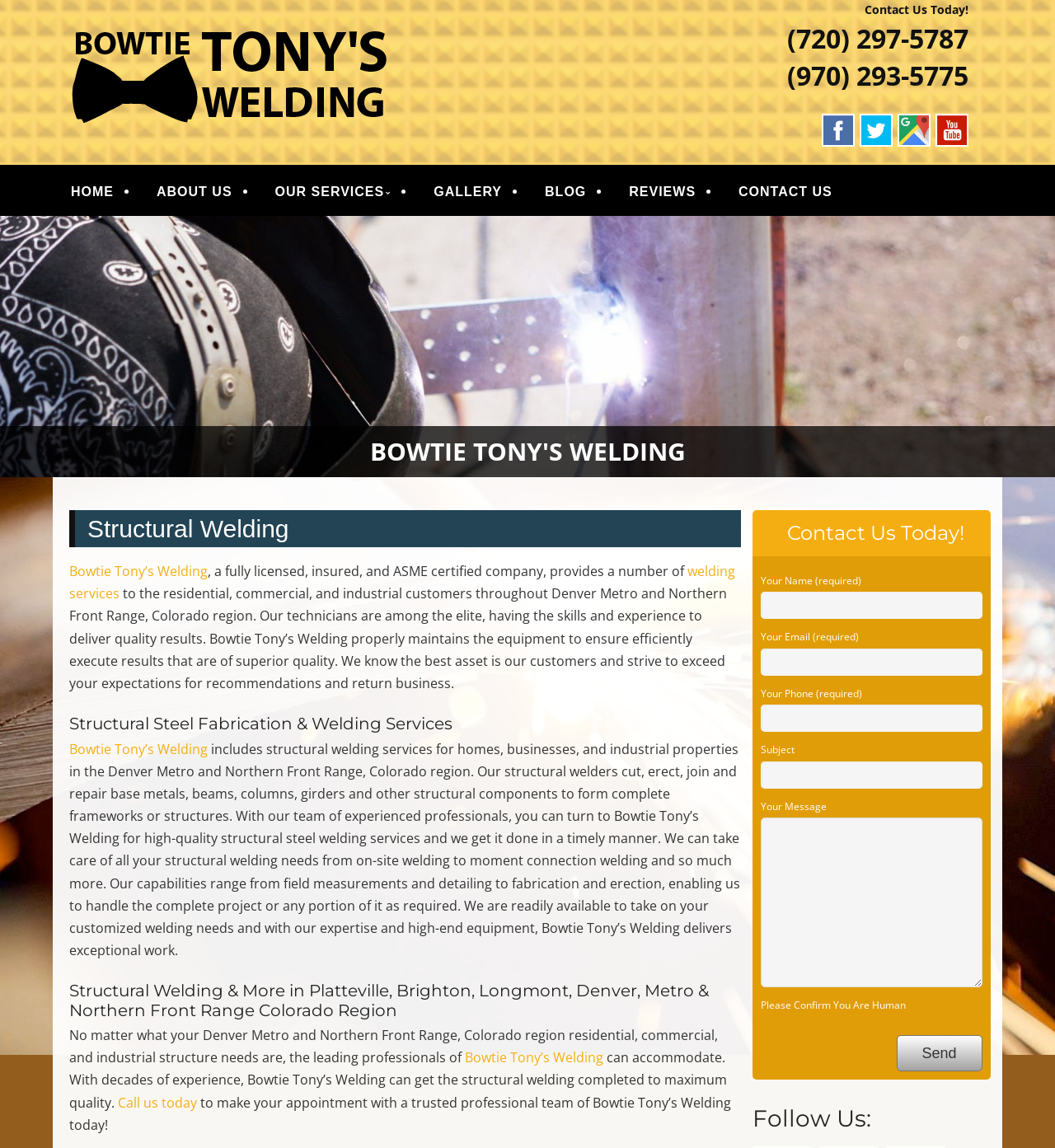Pinpoint the bounding box coordinates of the area that must be clicked to complete this instruction: "Send a message".

[0.85, 0.902, 0.931, 0.933]